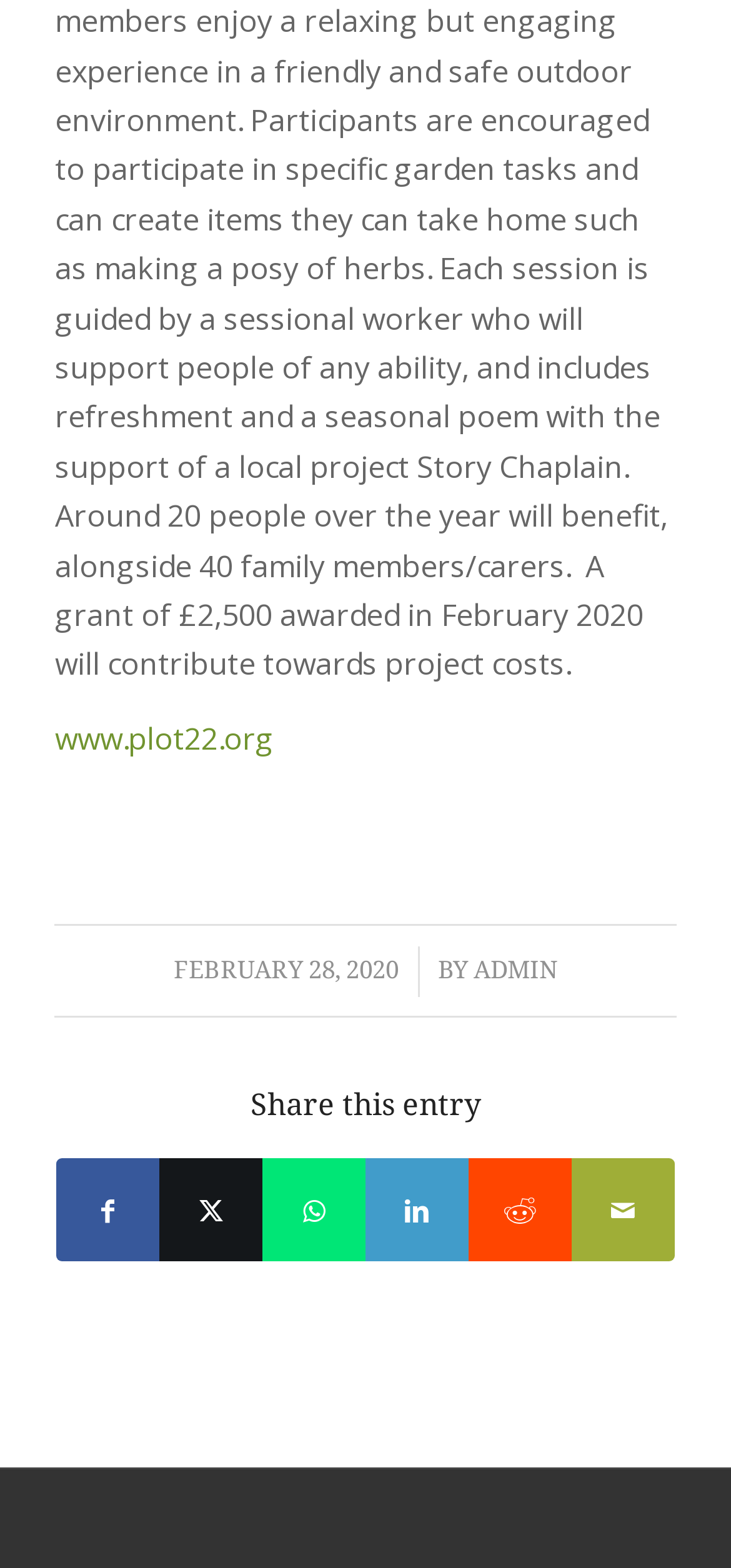What is the separator between the date and the author?
Using the image as a reference, answer the question with a short word or phrase.

/